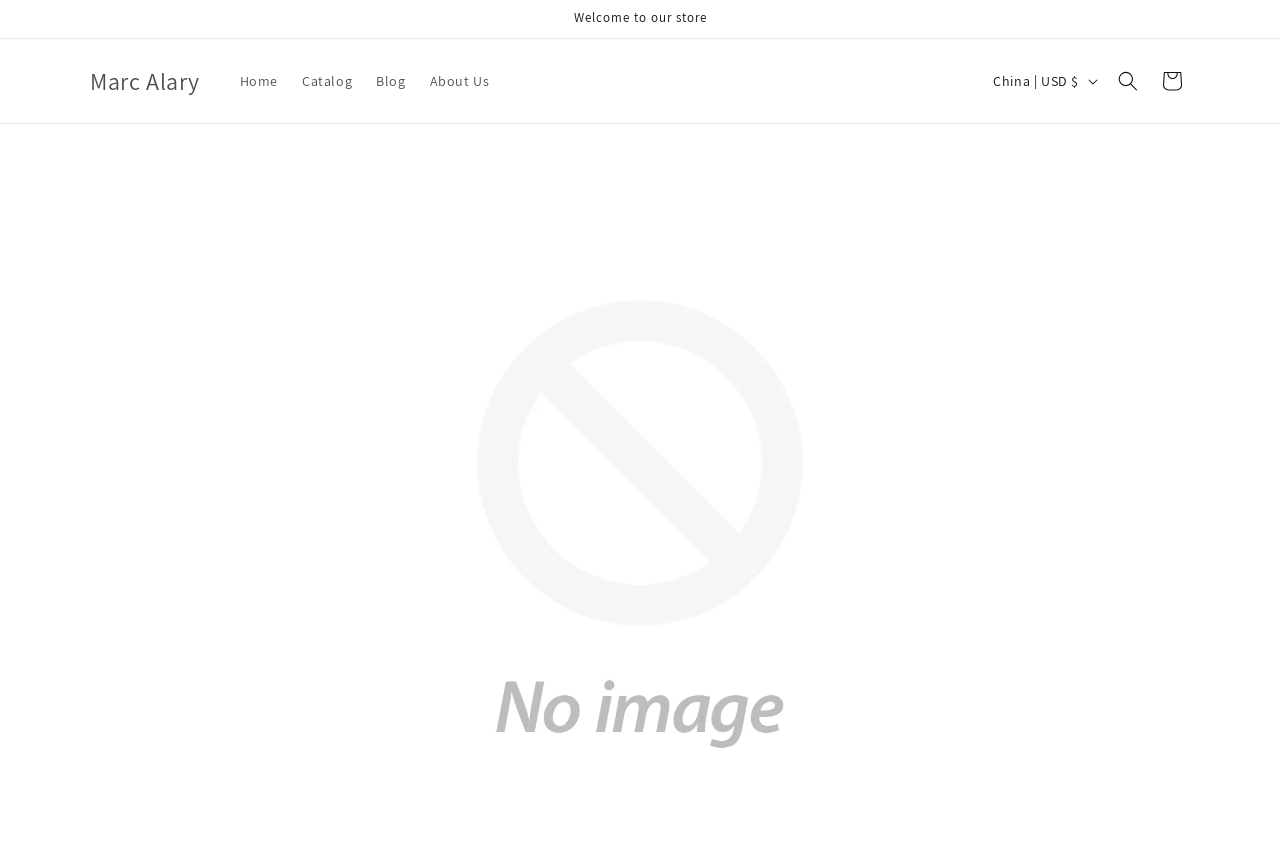Please identify the bounding box coordinates of the clickable element to fulfill the following instruction: "go to Marc Alary". The coordinates should be four float numbers between 0 and 1, i.e., [left, top, right, bottom].

[0.064, 0.071, 0.162, 0.116]